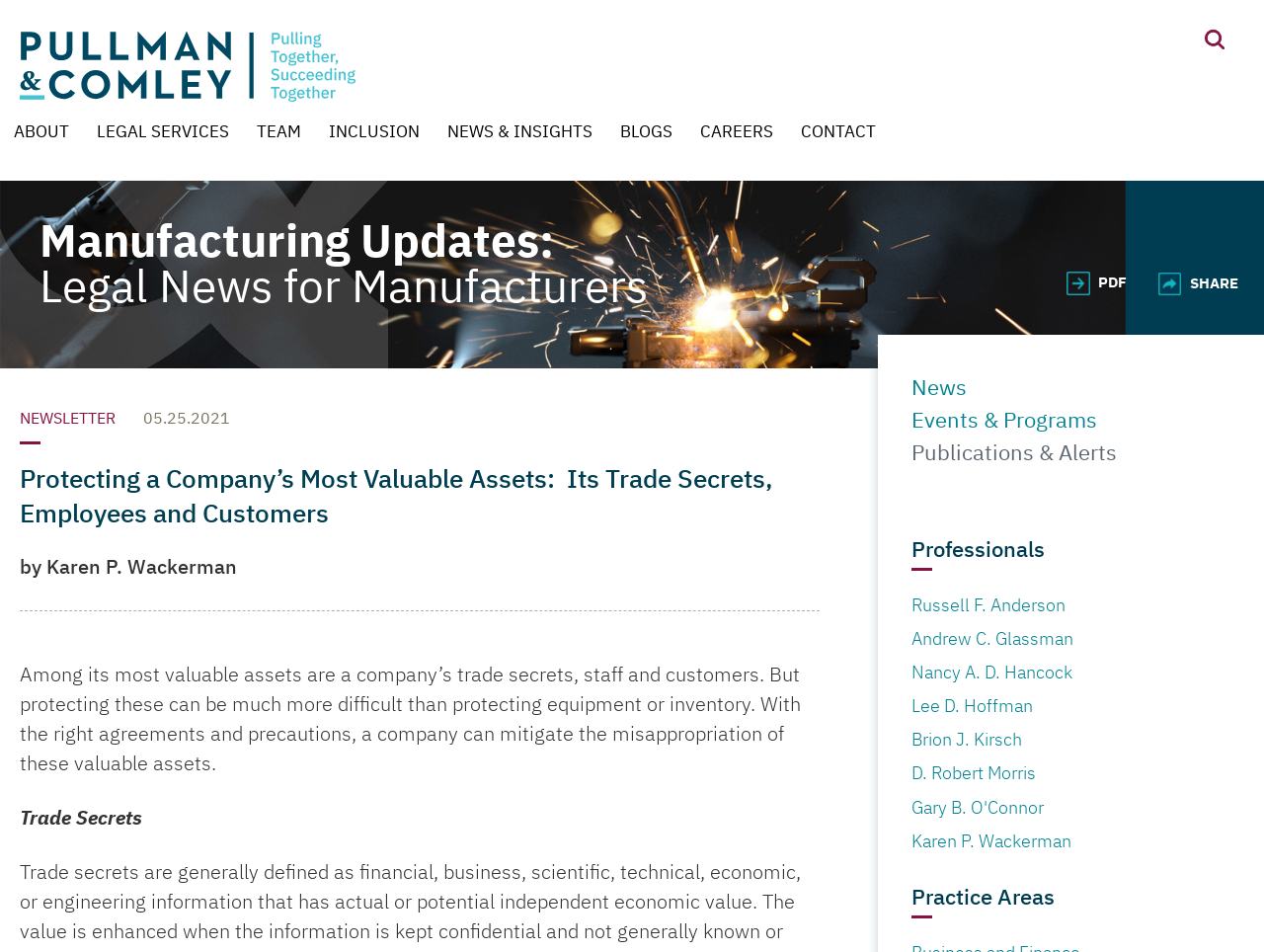What is the purpose of the 'PDF' link? From the image, respond with a single word or brief phrase.

To download the article as a PDF